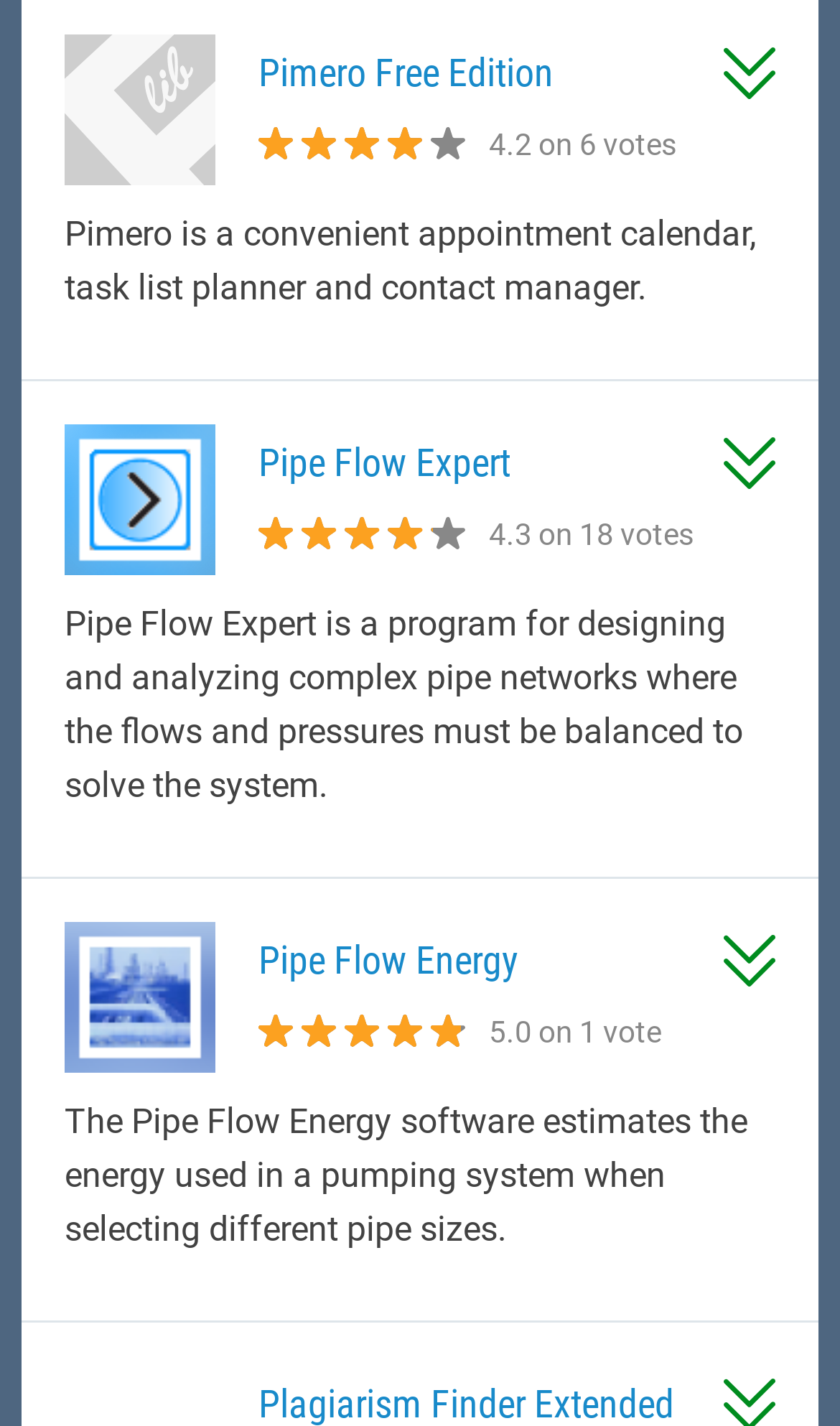Respond to the question below with a concise word or phrase:
How many software products are listed?

4